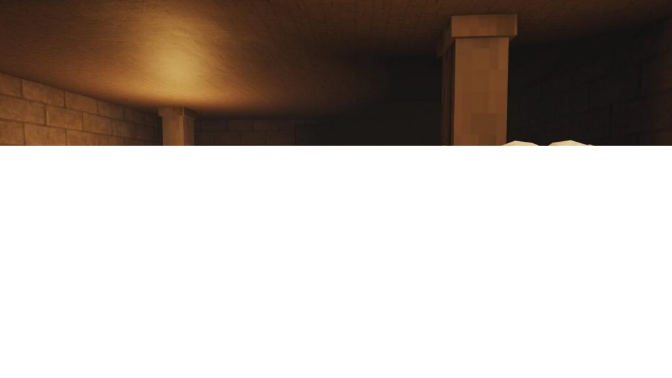Describe the image thoroughly, including all noticeable details.

The image depicts a dimly lit interior of a warehouse, characterized by dim lighting that casts shadows across the space. The ceiling features a textured surface, resembling a simple wood or plaster design, which adds to the eerie ambiance. Prominent pillars made of a stone-like material support the structure, their surfaces reflecting the subdued light. The overall atmosphere is mysterious and slightly unsettling, evoking the sense of an adventure waiting to unfold within. This setting aligns with the themes of exploration and intrigue highlighted in the accompanying narrative, which describes a story driven by a quest to uncover hidden secrets within the warehouse.